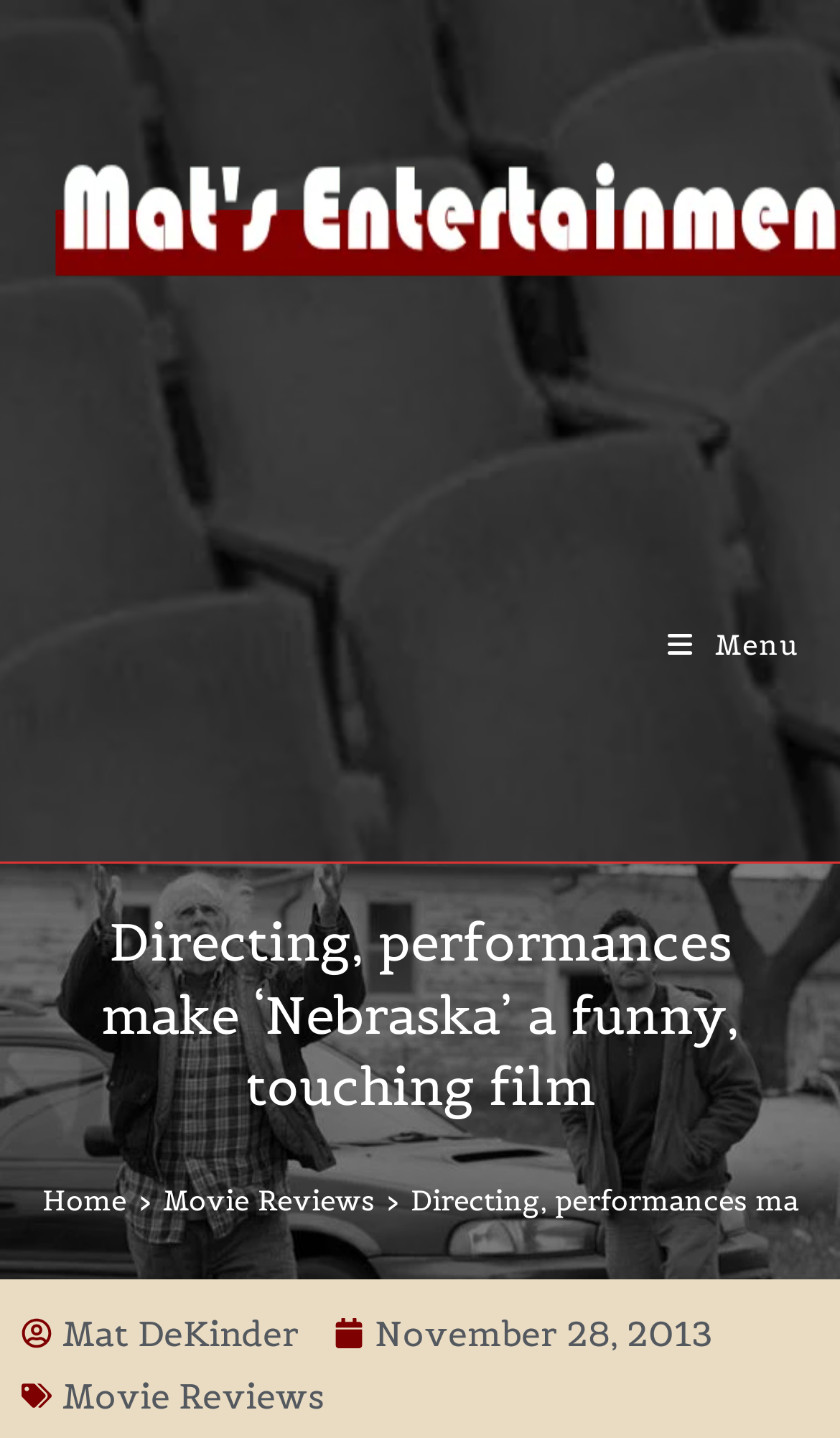How many links are in the breadcrumb navigation?
Please provide a comprehensive answer to the question based on the webpage screenshot.

I counted the links in the breadcrumb navigation, which are 'Home', '>' (a separator), and 'Movie Reviews', for a total of 3 links.